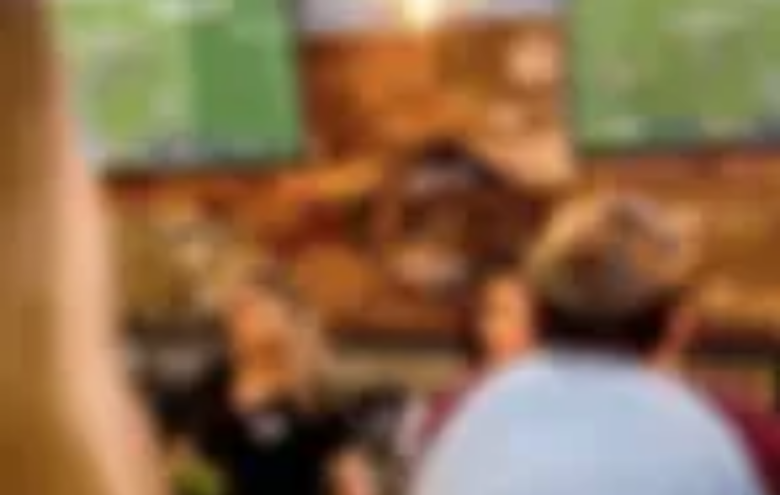What kind of ambiance does the décor suggest? Analyze the screenshot and reply with just one word or a short phrase.

Warm and inviting